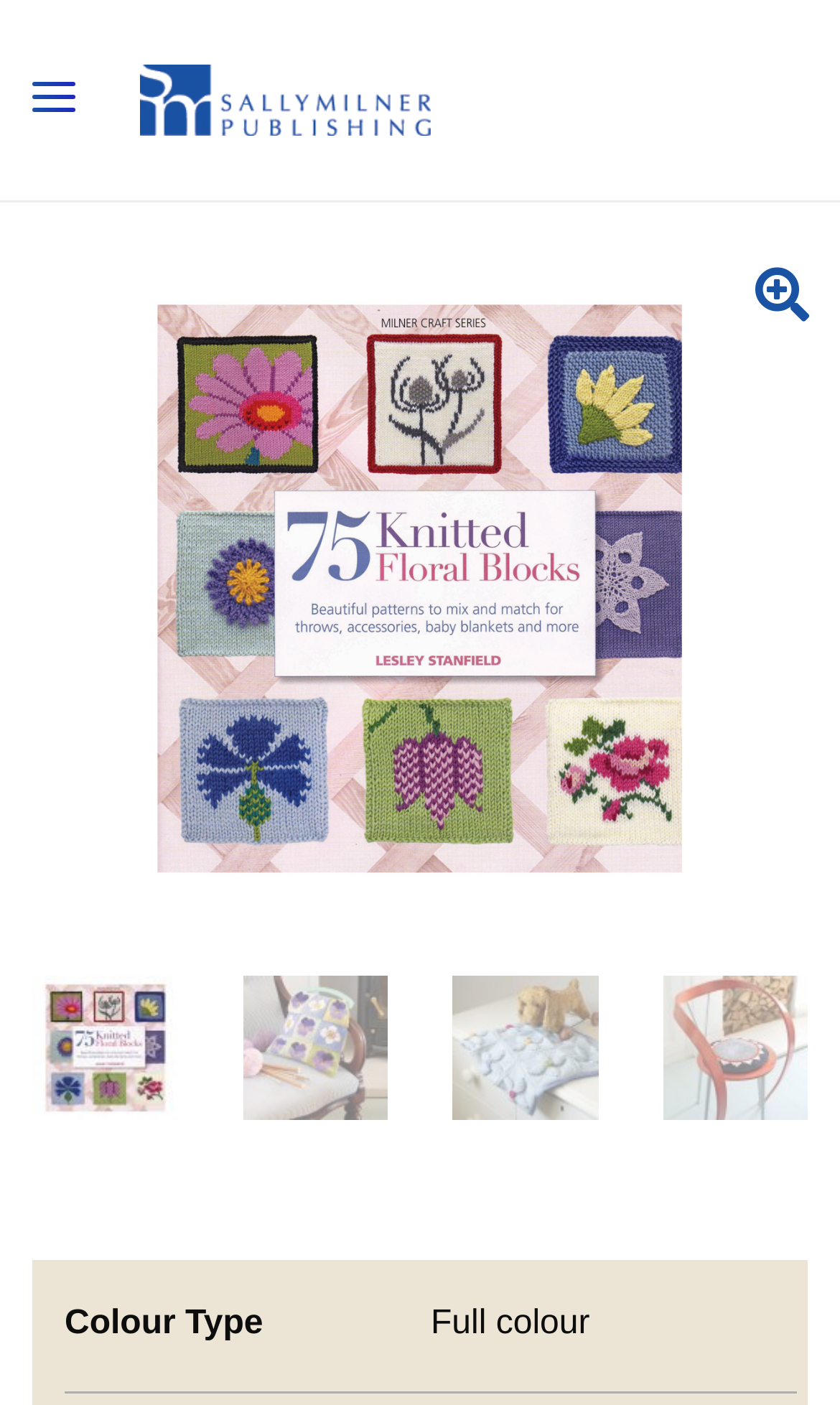Can you give a detailed response to the following question using the information from the image? What is the publisher of this book?

I found the answer by looking at the link element with the text 'Sally Milner Publishing' which is located at the top of the webpage, indicating that it is the publisher of the book.